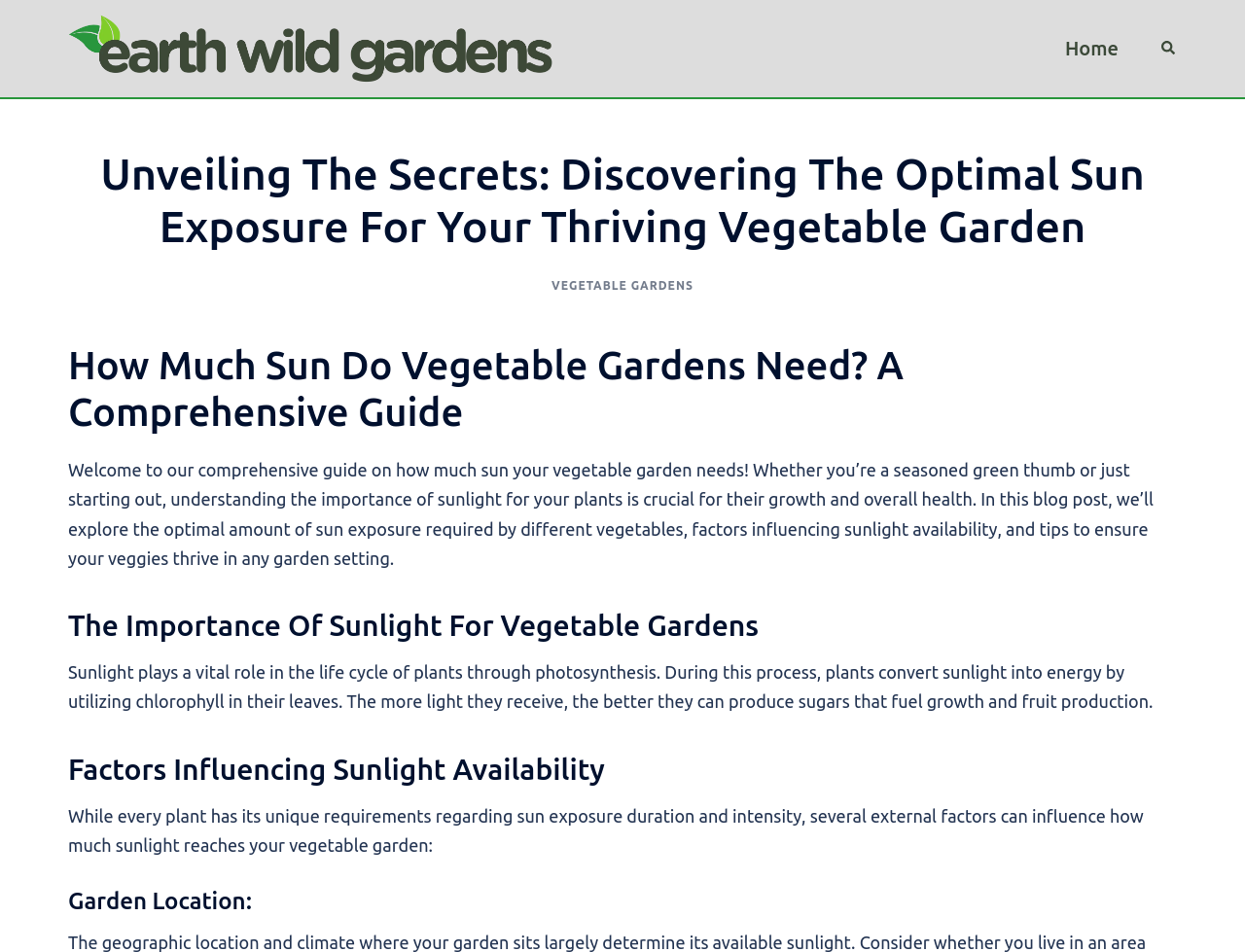What is the topic of the article?
Using the visual information from the image, give a one-word or short-phrase answer.

Vegetable garden sunlight